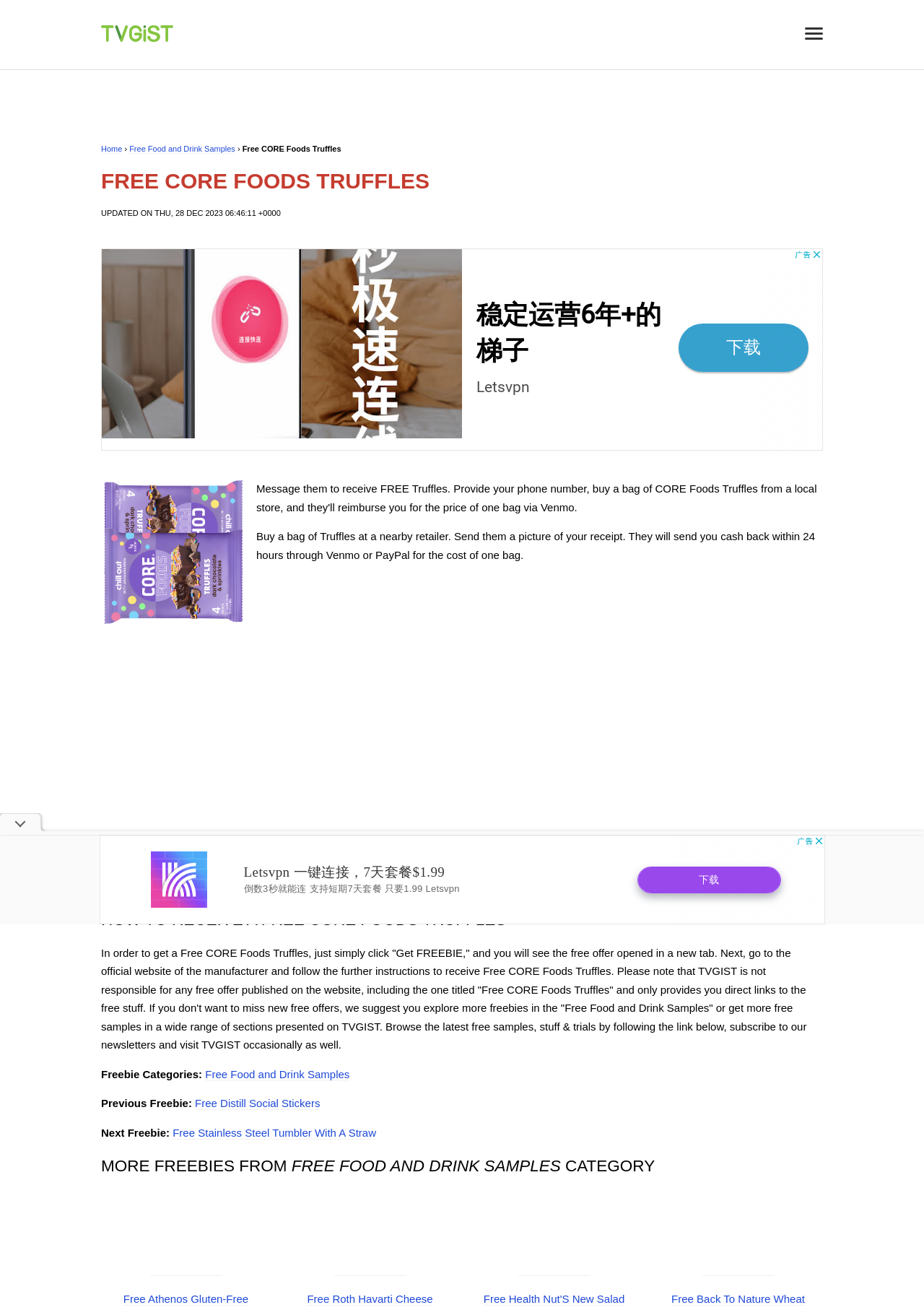Locate the bounding box coordinates of the area to click to fulfill this instruction: "Click the 'about me' link". The bounding box should be presented as four float numbers between 0 and 1, in the order [left, top, right, bottom].

None